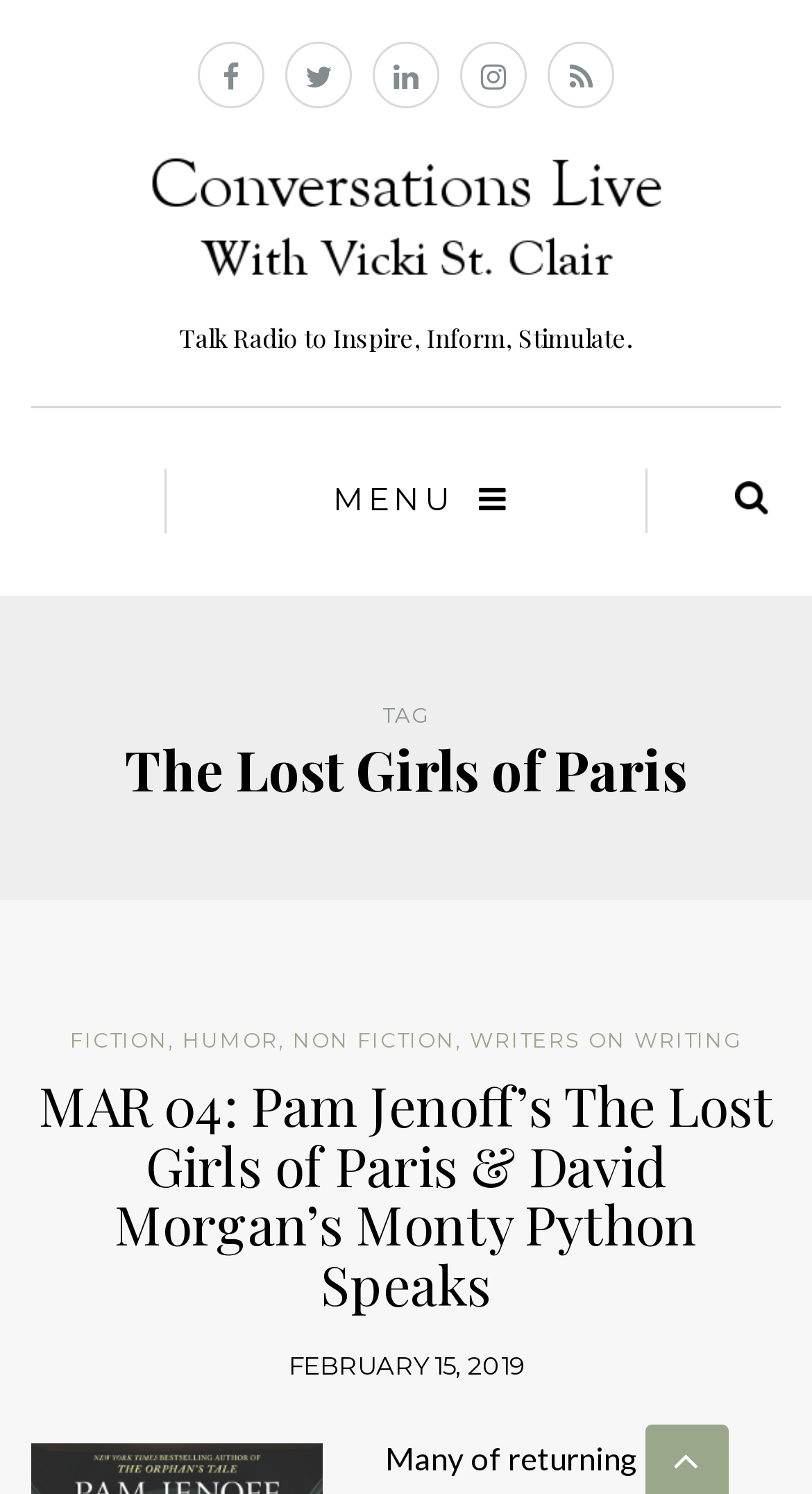Provide a one-word or one-phrase answer to the question:
What is the date of the conversation with Pam Jenoff and David Morgan?

FEBRUARY 15, 2019